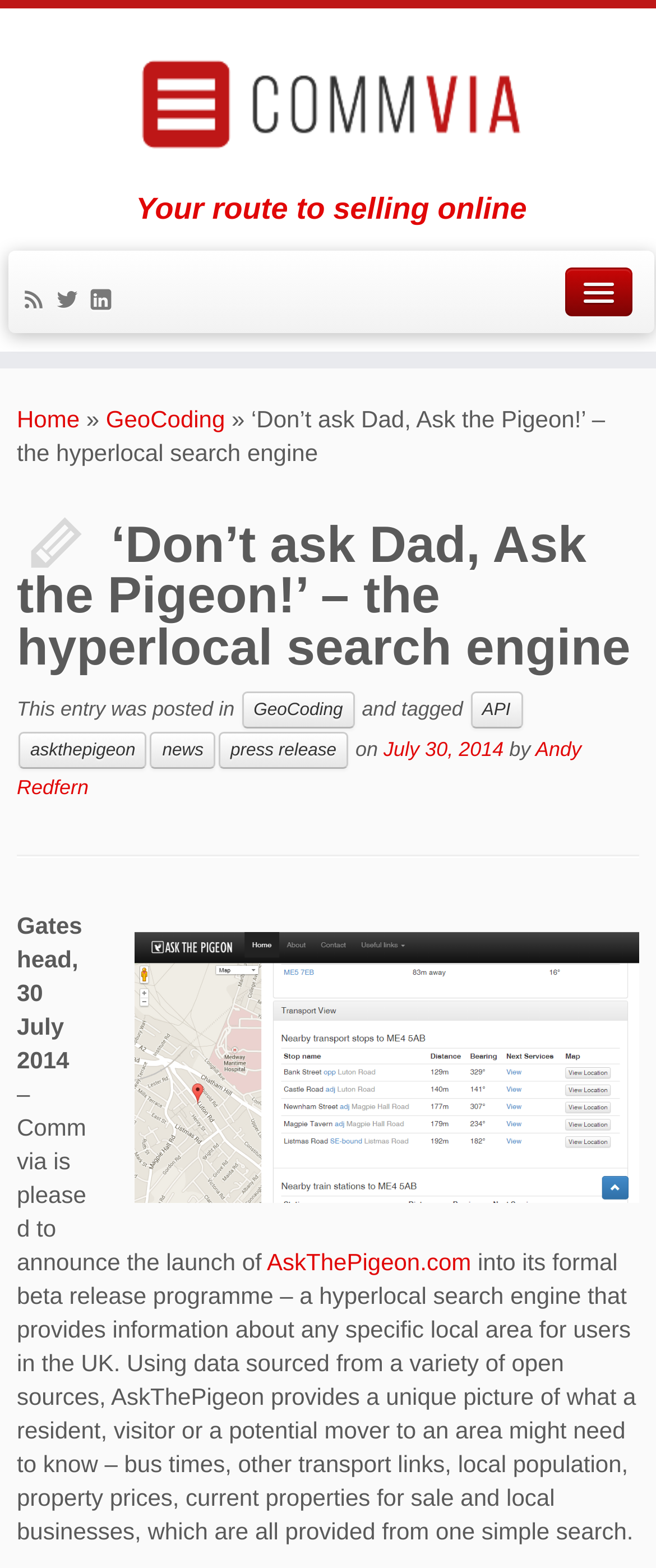Find the bounding box coordinates of the clickable element required to execute the following instruction: "Click the 'Back Home' image". Provide the coordinates as four float numbers between 0 and 1, i.e., [left, top, right, bottom].

[0.185, 0.032, 0.826, 0.101]